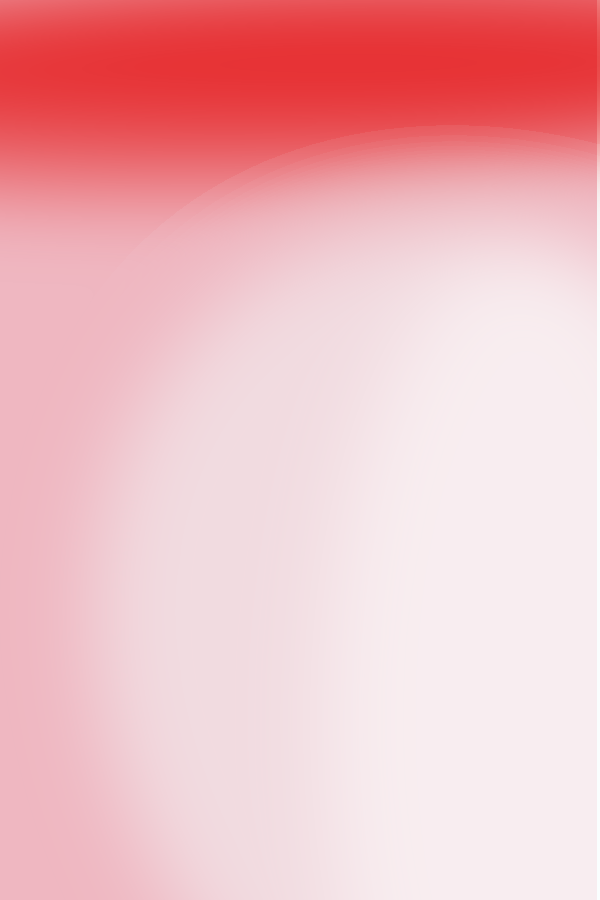Please answer the following question using a single word or phrase: 
What is the purpose of the infographic?

To verify silk fabric authenticity